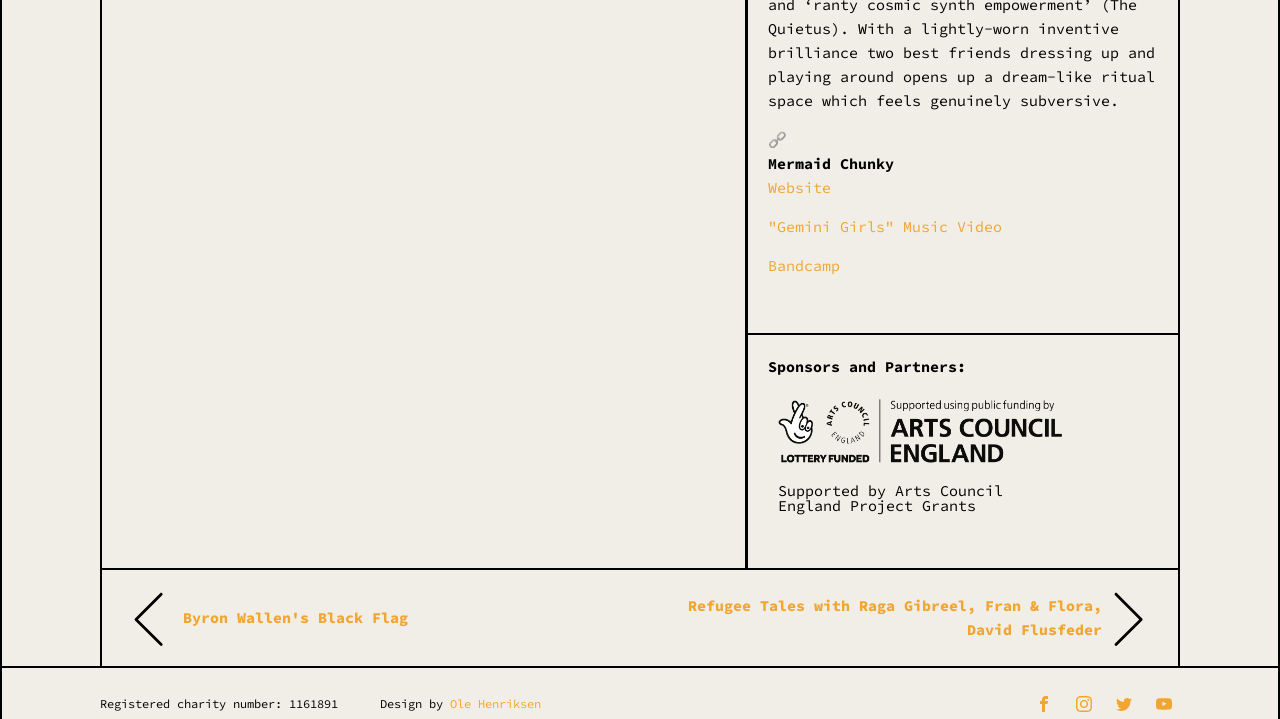Provide the bounding box coordinates of the HTML element this sentence describes: ""Gemini Girls" Music Video". The bounding box coordinates consist of four float numbers between 0 and 1, i.e., [left, top, right, bottom].

[0.6, 0.302, 0.782, 0.329]